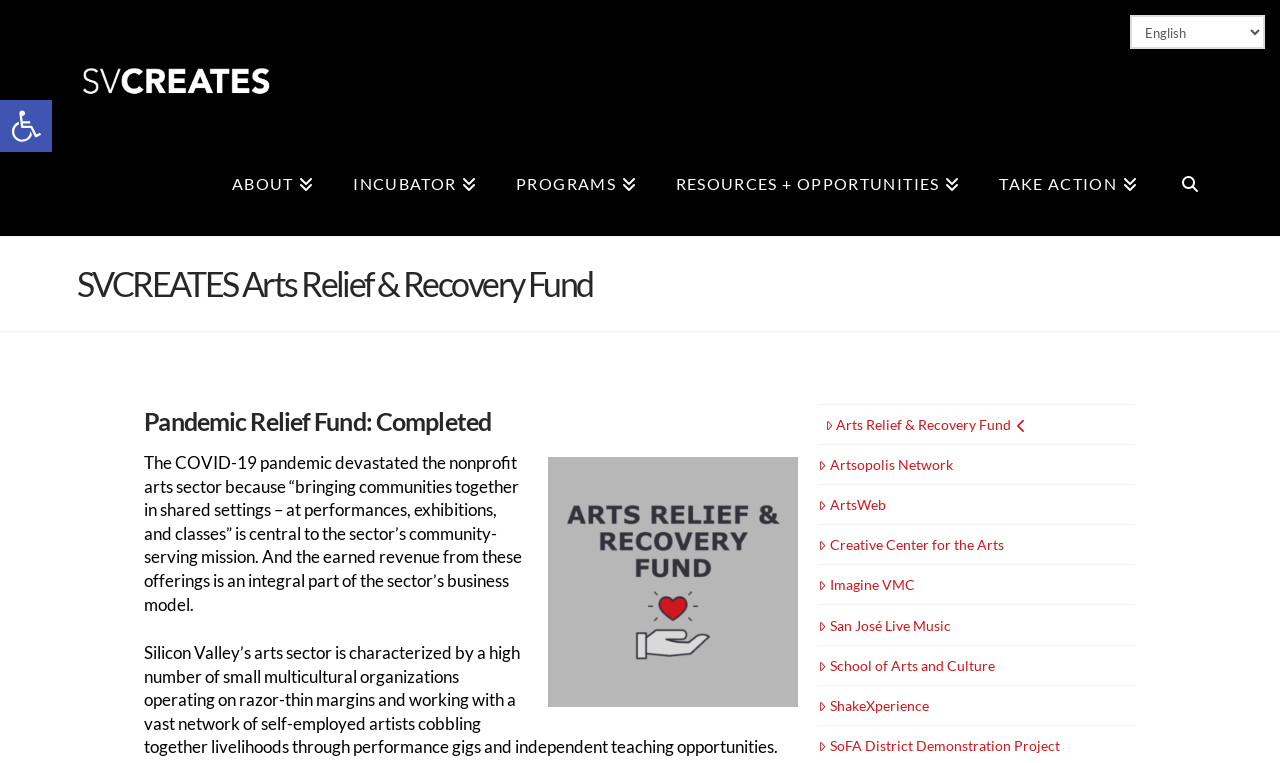Please identify the bounding box coordinates of the clickable area that will fulfill the following instruction: "Select a language". The coordinates should be in the format of four float numbers between 0 and 1, i.e., [left, top, right, bottom].

[0.883, 0.02, 0.988, 0.065]